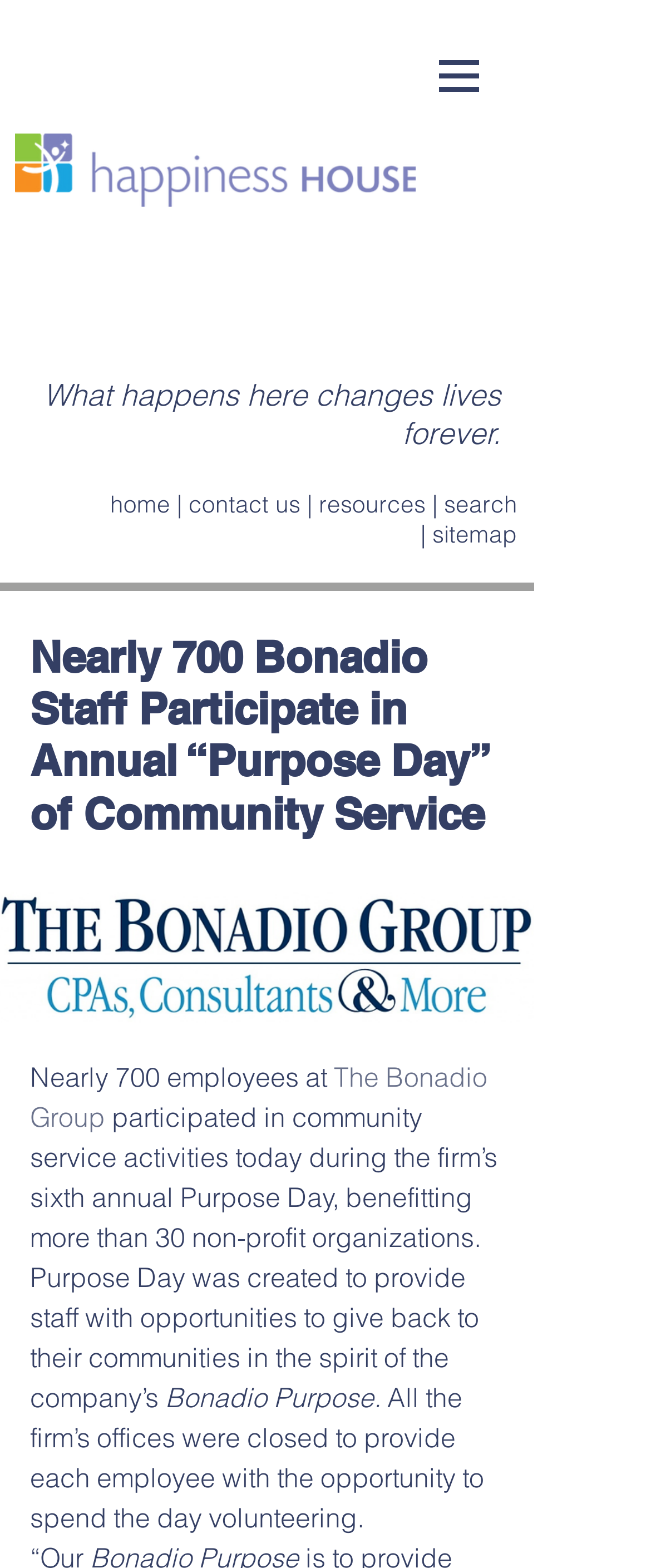Extract the bounding box coordinates for the UI element described by the text: "contact us". The coordinates should be in the form of [left, top, right, bottom] with values between 0 and 1.

[0.29, 0.312, 0.462, 0.331]